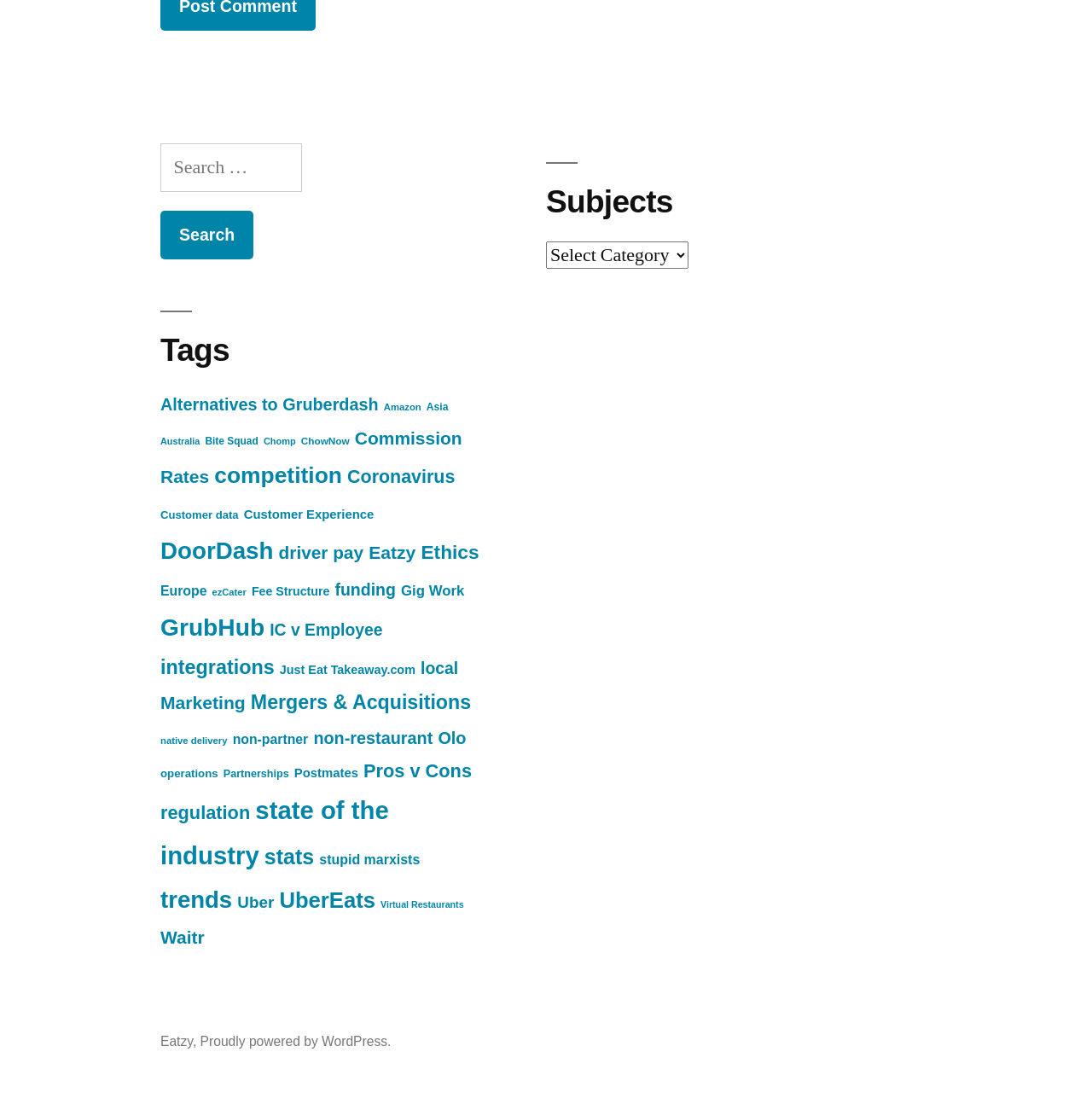Provide the bounding box coordinates of the HTML element described as: "Customer data". The bounding box coordinates should be four float numbers between 0 and 1, i.e., [left, top, right, bottom].

[0.147, 0.458, 0.218, 0.47]